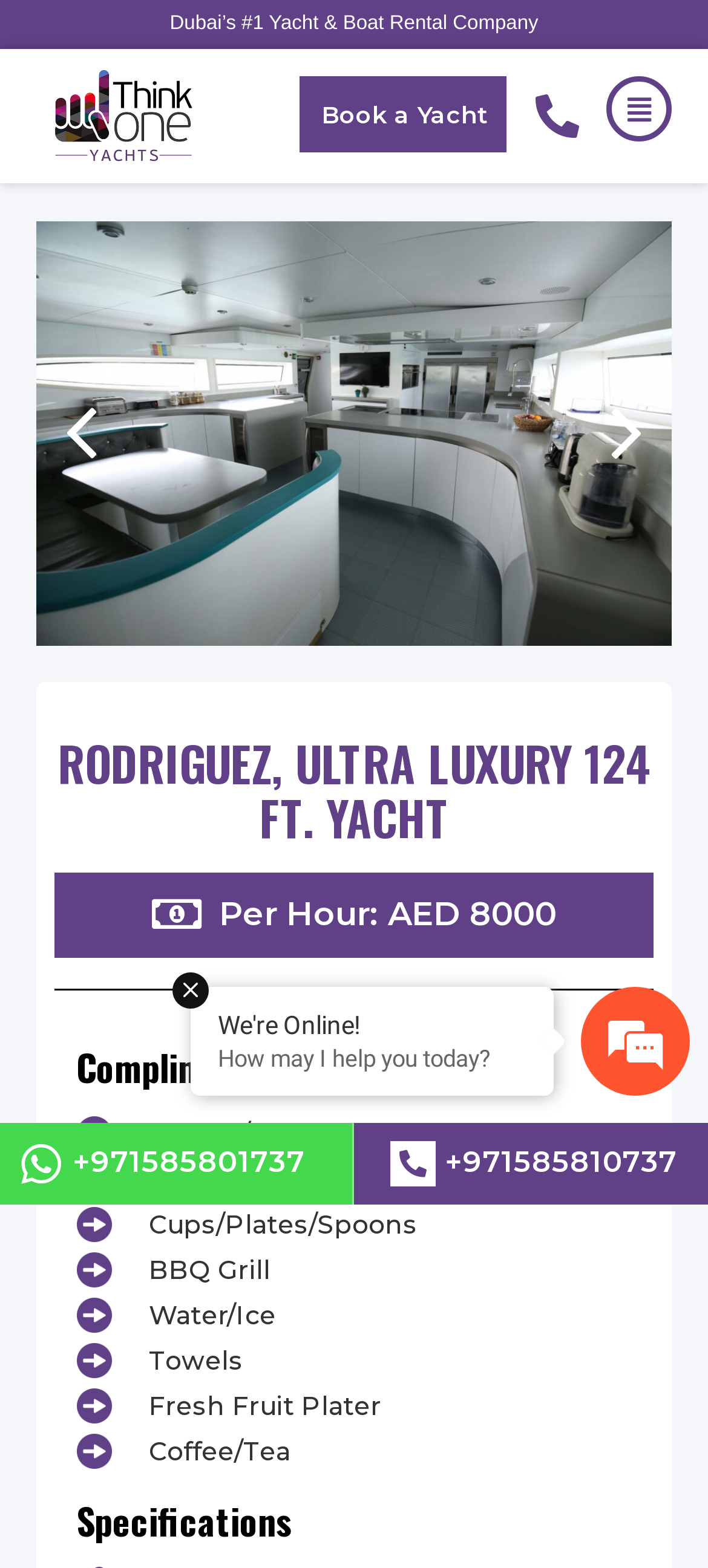Provide a brief response using a word or short phrase to this question:
What is the phone number to contact for booking?

+971585801737